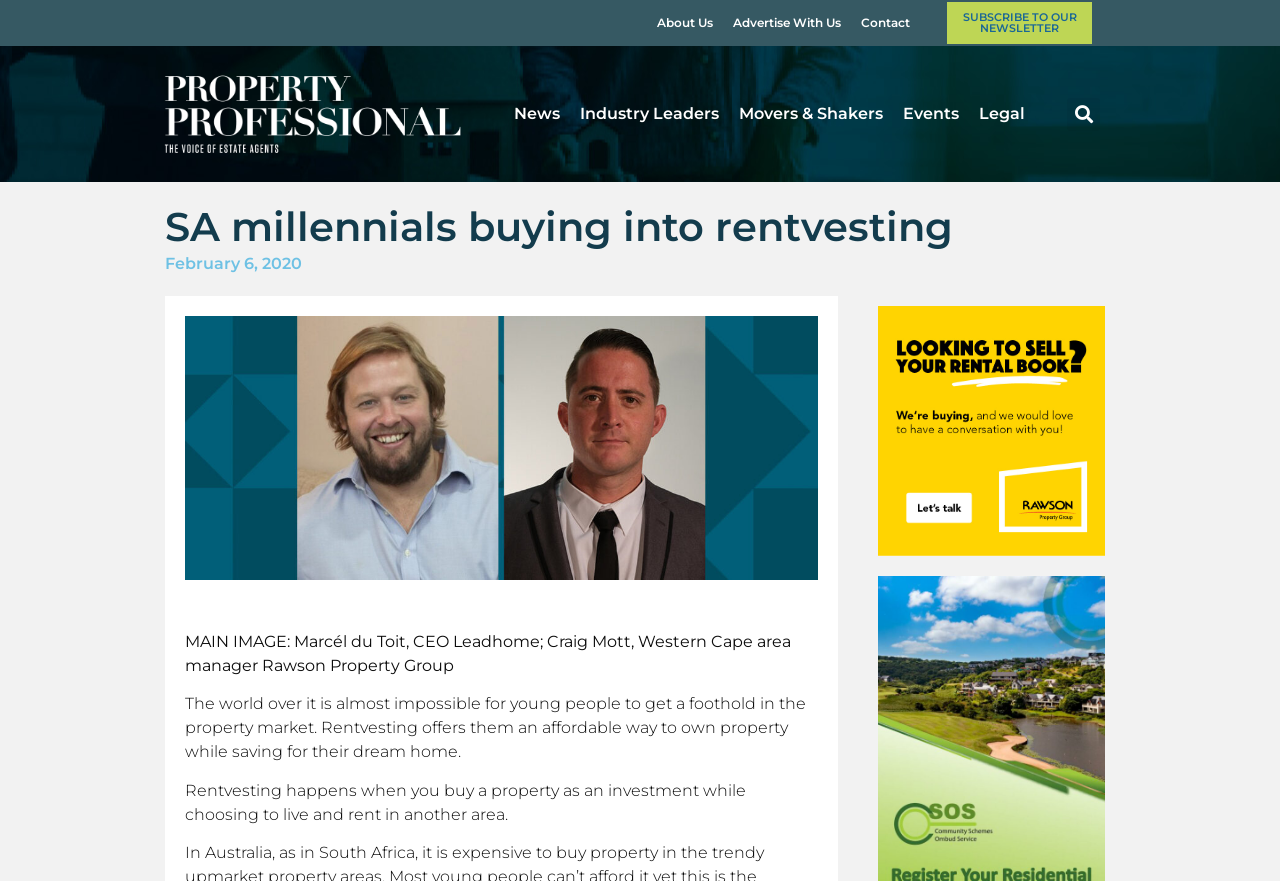Specify the bounding box coordinates of the element's region that should be clicked to achieve the following instruction: "View the main image". The bounding box coordinates consist of four float numbers between 0 and 1, in the format [left, top, right, bottom].

[0.145, 0.717, 0.618, 0.766]